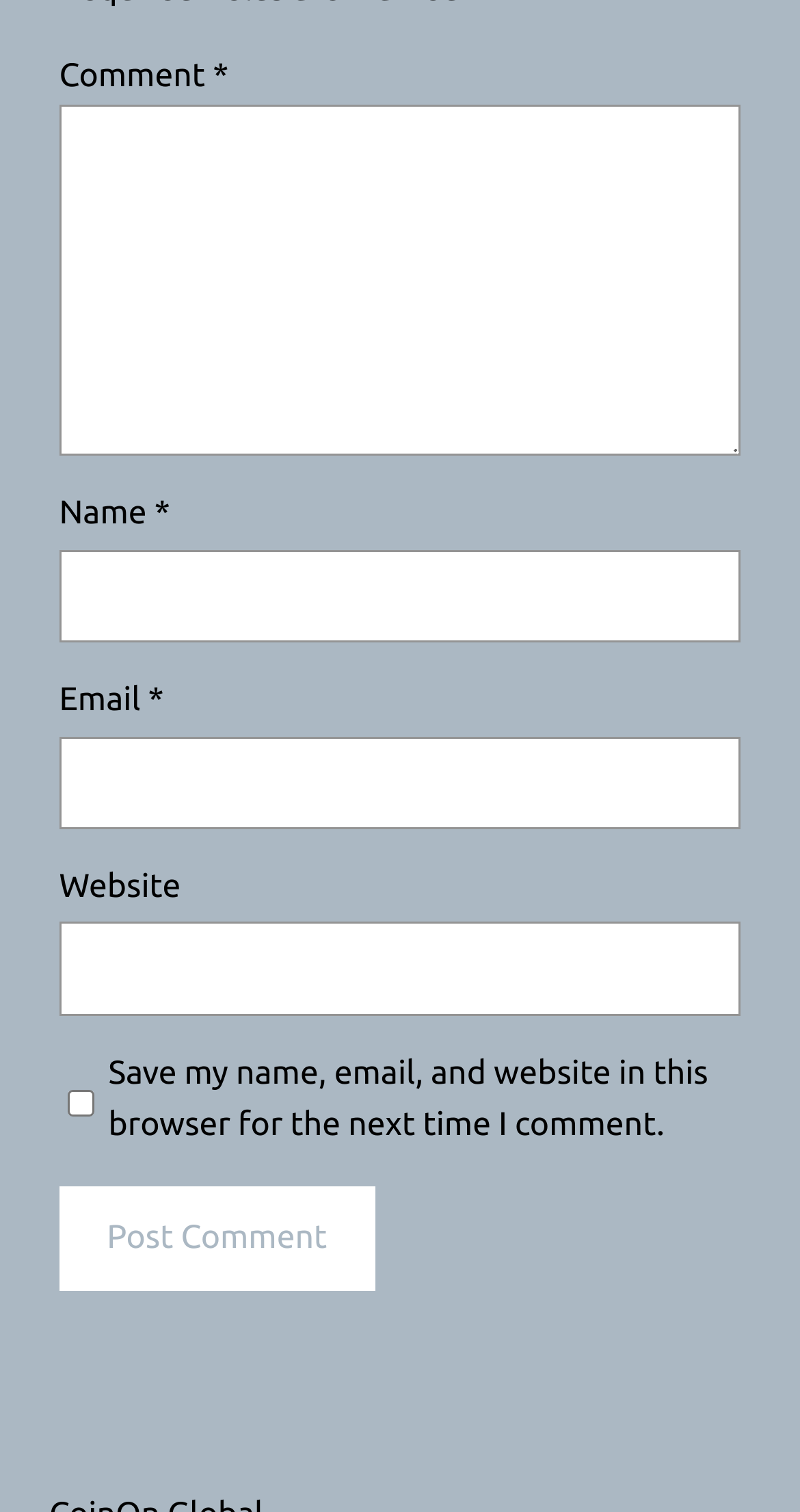Determine the bounding box coordinates in the format (top-left x, top-left y, bottom-right x, bottom-right y). Ensure all values are floating point numbers between 0 and 1. Identify the bounding box of the UI element described by: parent_node: Comment * name="comment"

[0.074, 0.069, 0.926, 0.301]